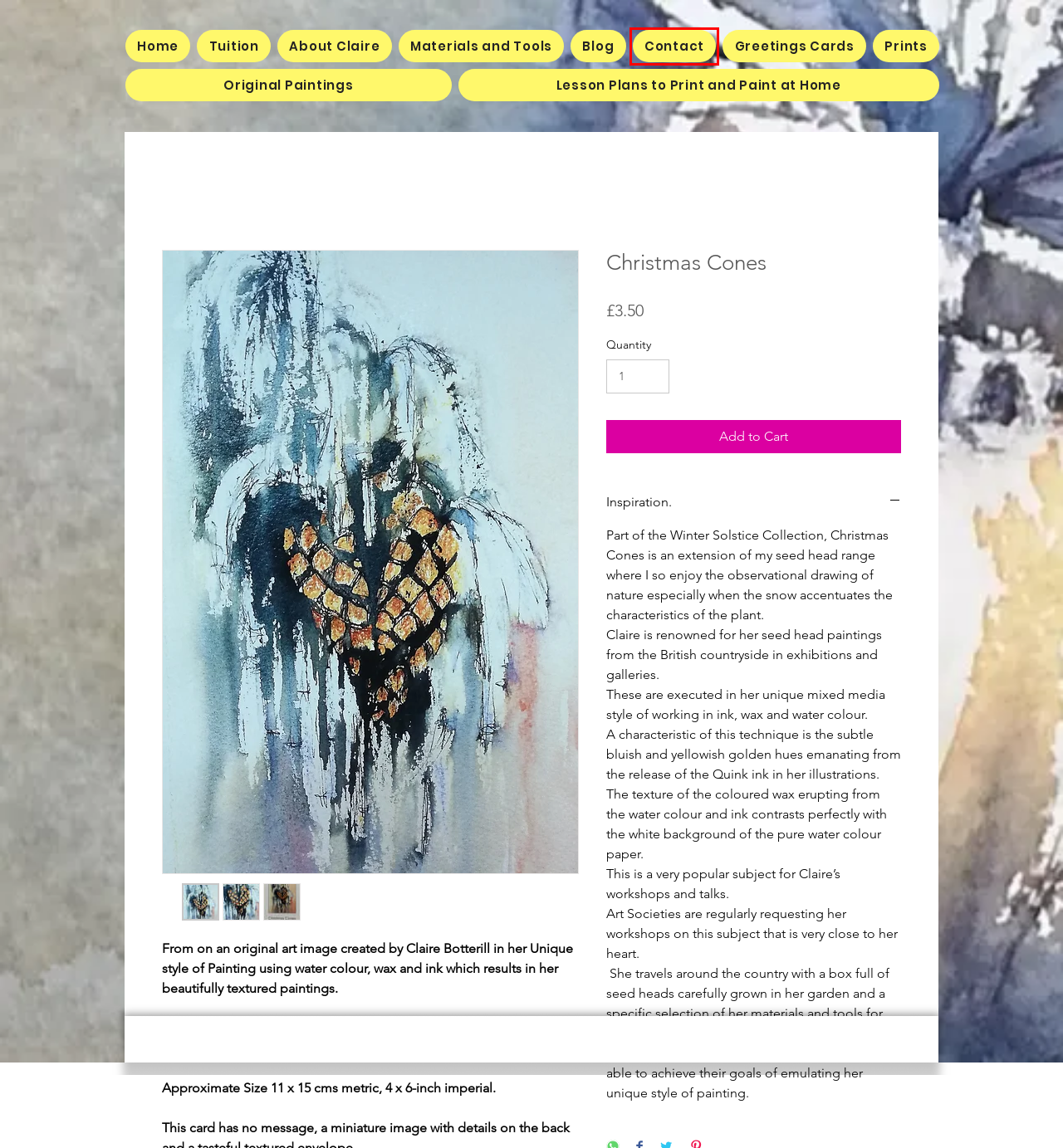You are given a screenshot of a webpage with a red rectangle bounding box around a UI element. Select the webpage description that best matches the new webpage after clicking the element in the bounding box. Here are the candidates:
A. Materials and Tools | Claire Botterill
B. Blog | Claire botterill Art Tuition - Paintings - Warwickshire
C. Tuition |Art tuition in the Midlands,Claire Botterill
D. Original Paintings | Claire Botterill
E. About Claire | claire botterill teaching the art of painting
F. Contact | Claire Botterill
G. Lesson Plans to Print and Paint at Home | Claire Botterill
H. Art Tuition | The Art of Claire Botterill | England

F